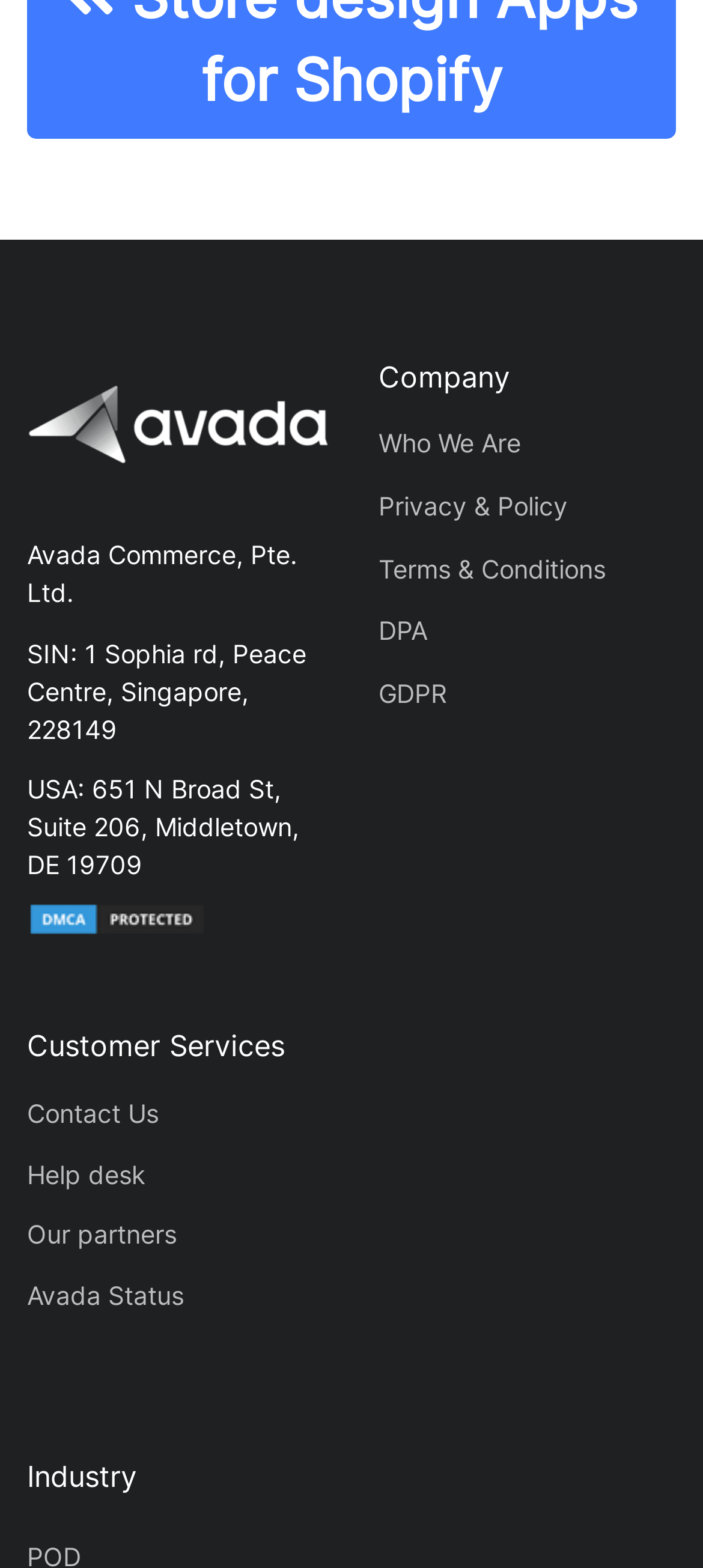Use a single word or phrase to answer this question: 
How many sections are there on the webpage?

3